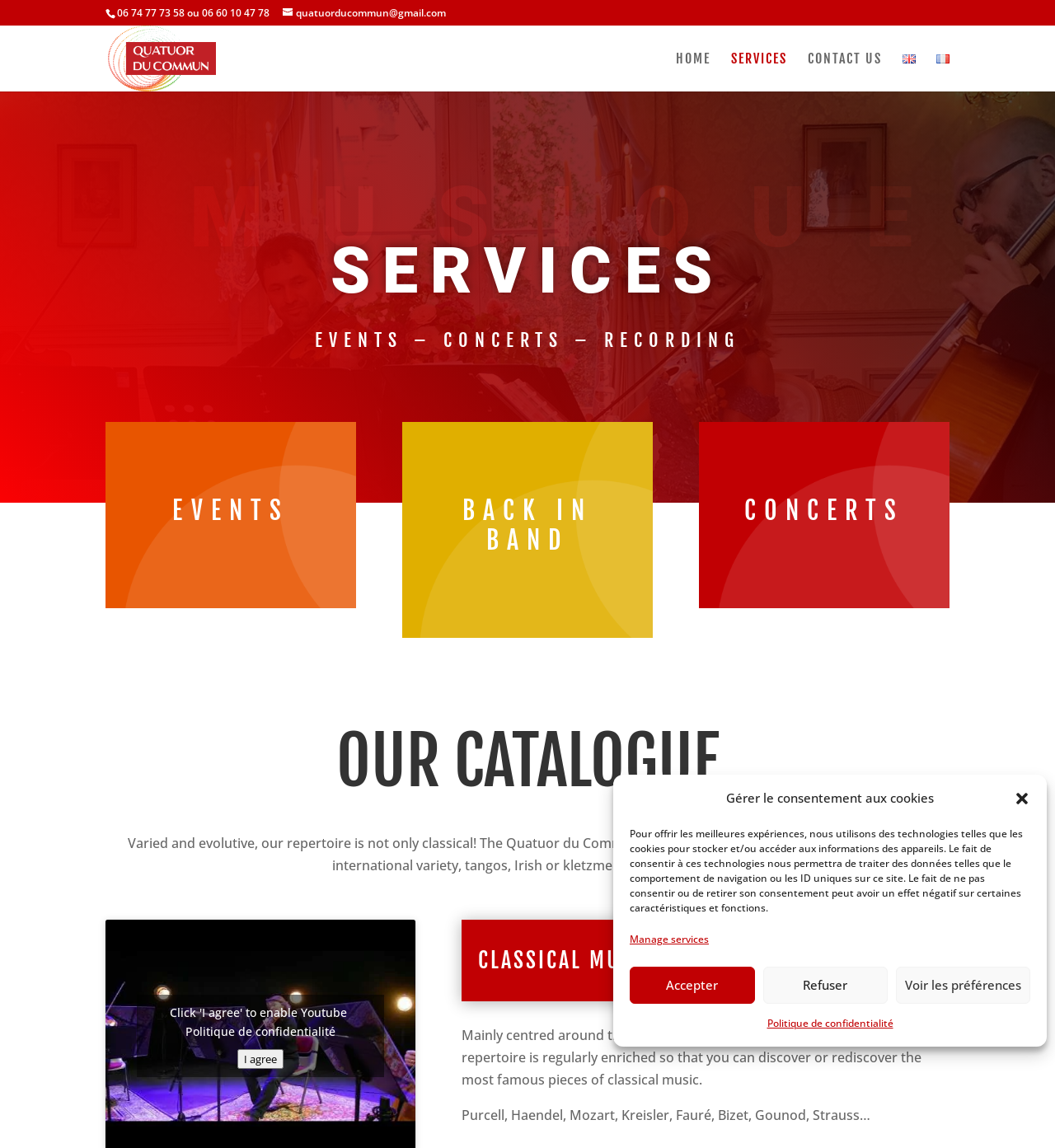Using the information shown in the image, answer the question with as much detail as possible: What is the name of the email address on the webpage?

I found the email address by looking at the link element with the text 'quatuorducommun@gmail.com' located at the top of the page.